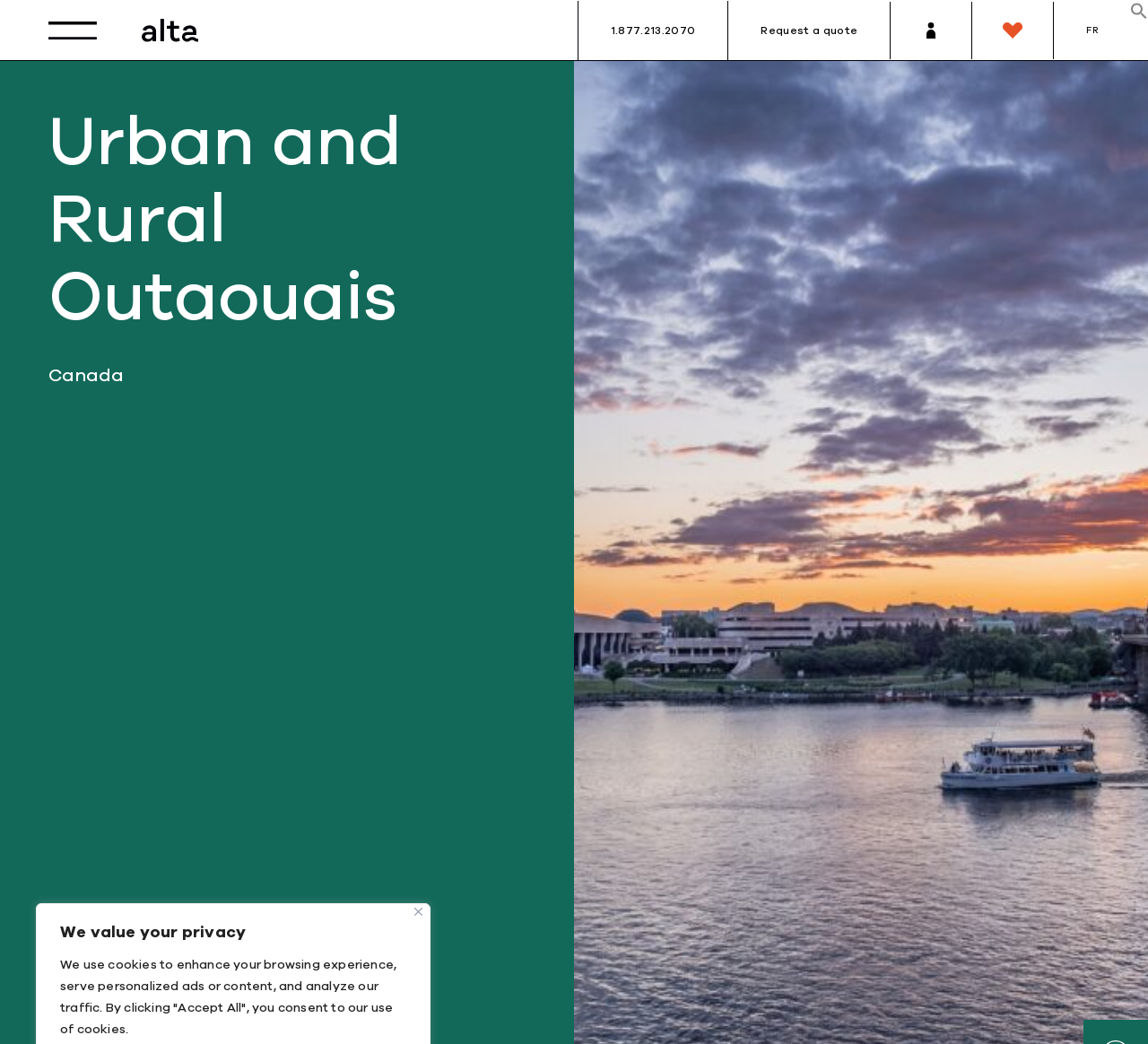Specify the bounding box coordinates of the area to click in order to execute this command: 'explore skeletal bones'. The coordinates should consist of four float numbers ranging from 0 to 1, and should be formatted as [left, top, right, bottom].

None